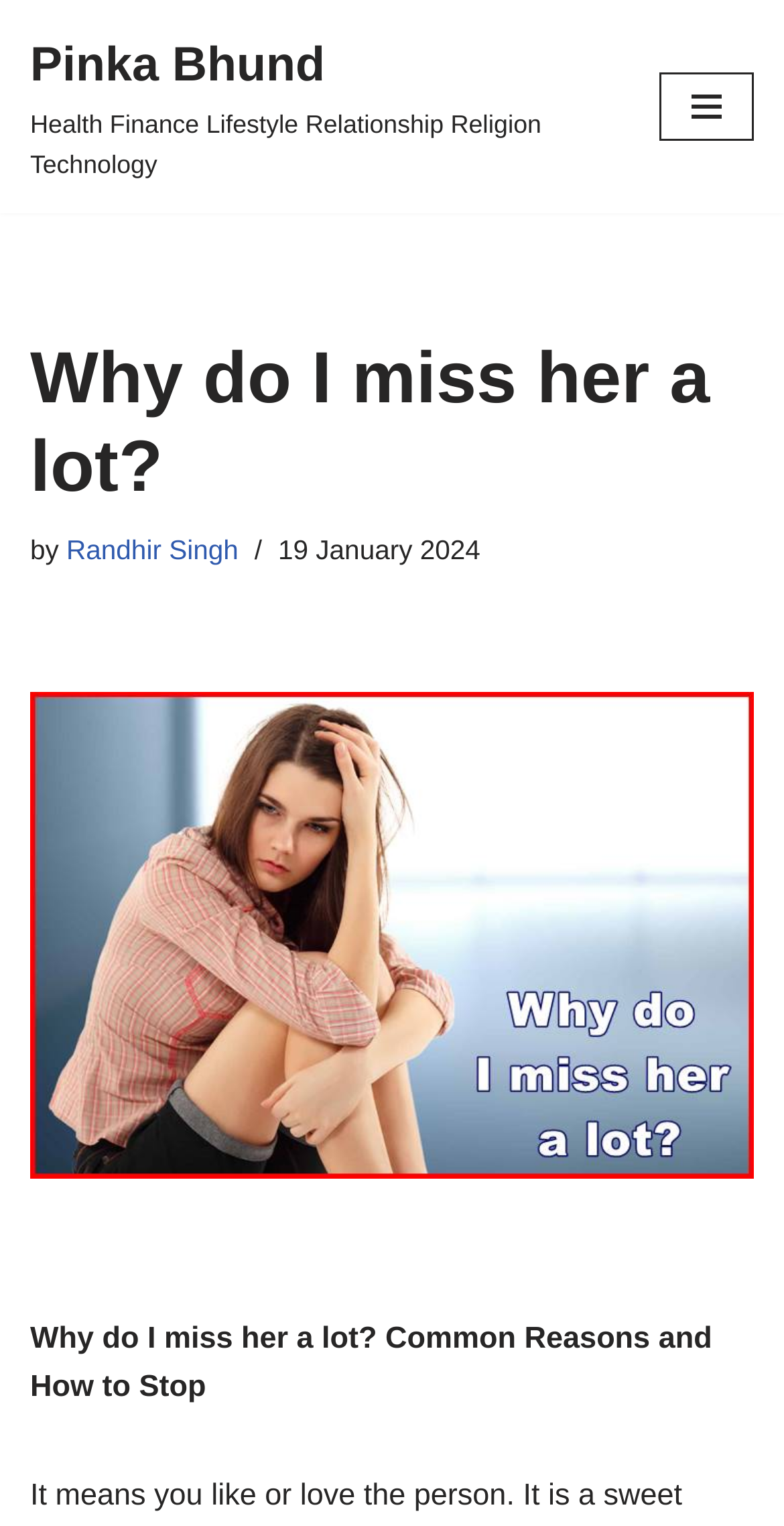Please provide a comprehensive response to the question below by analyzing the image: 
What is the topic of the main image?

I found the topic of the main image by looking at the image element with the text 'Why do I miss her a lot?' which is located below the main heading.